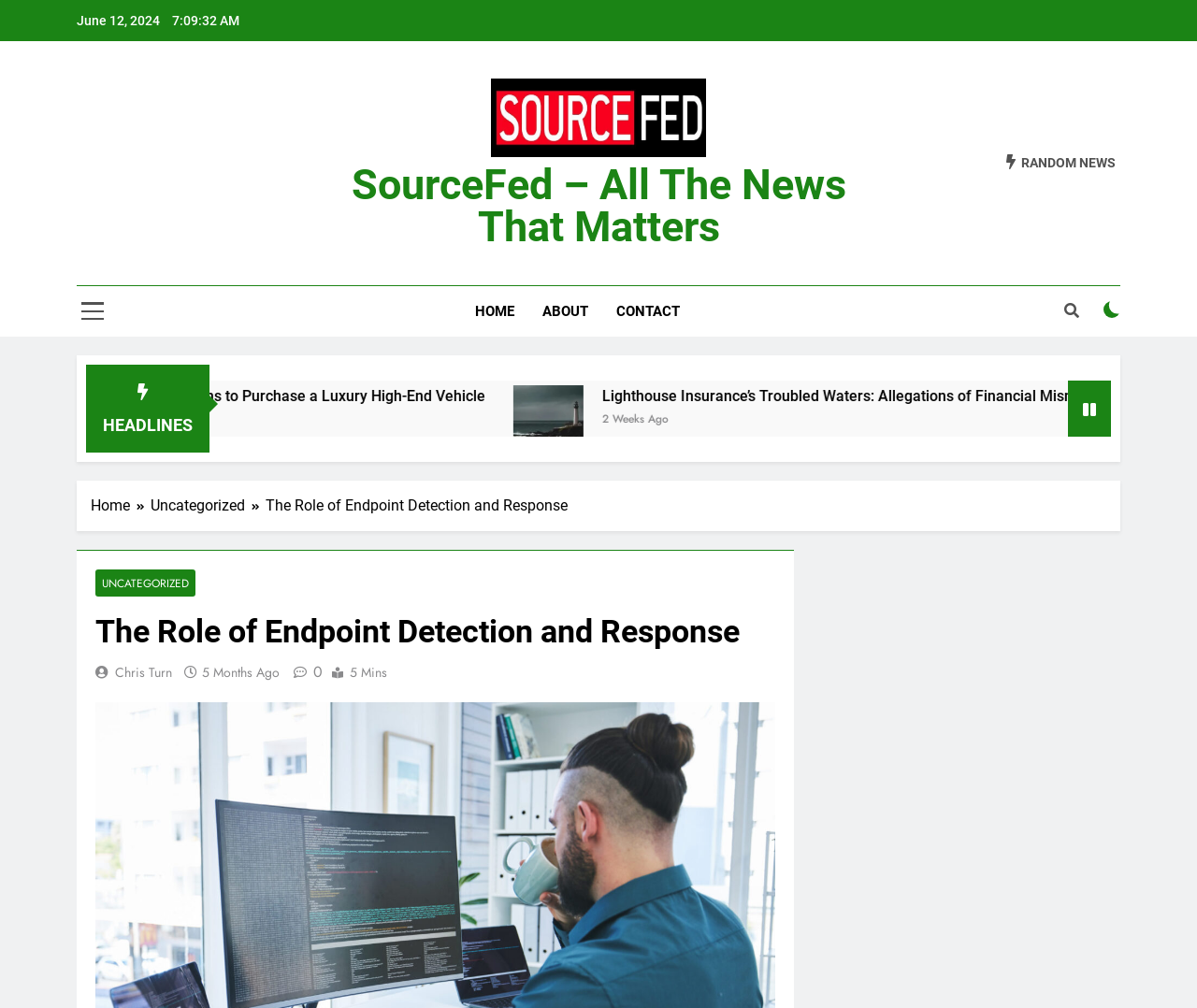Can you give a comprehensive explanation to the question given the content of the image?
What is the name of the website?

I found the name of the website by looking at the top-left corner of the webpage, where it says 'SourceFed – All the News That Matters' in a link element.